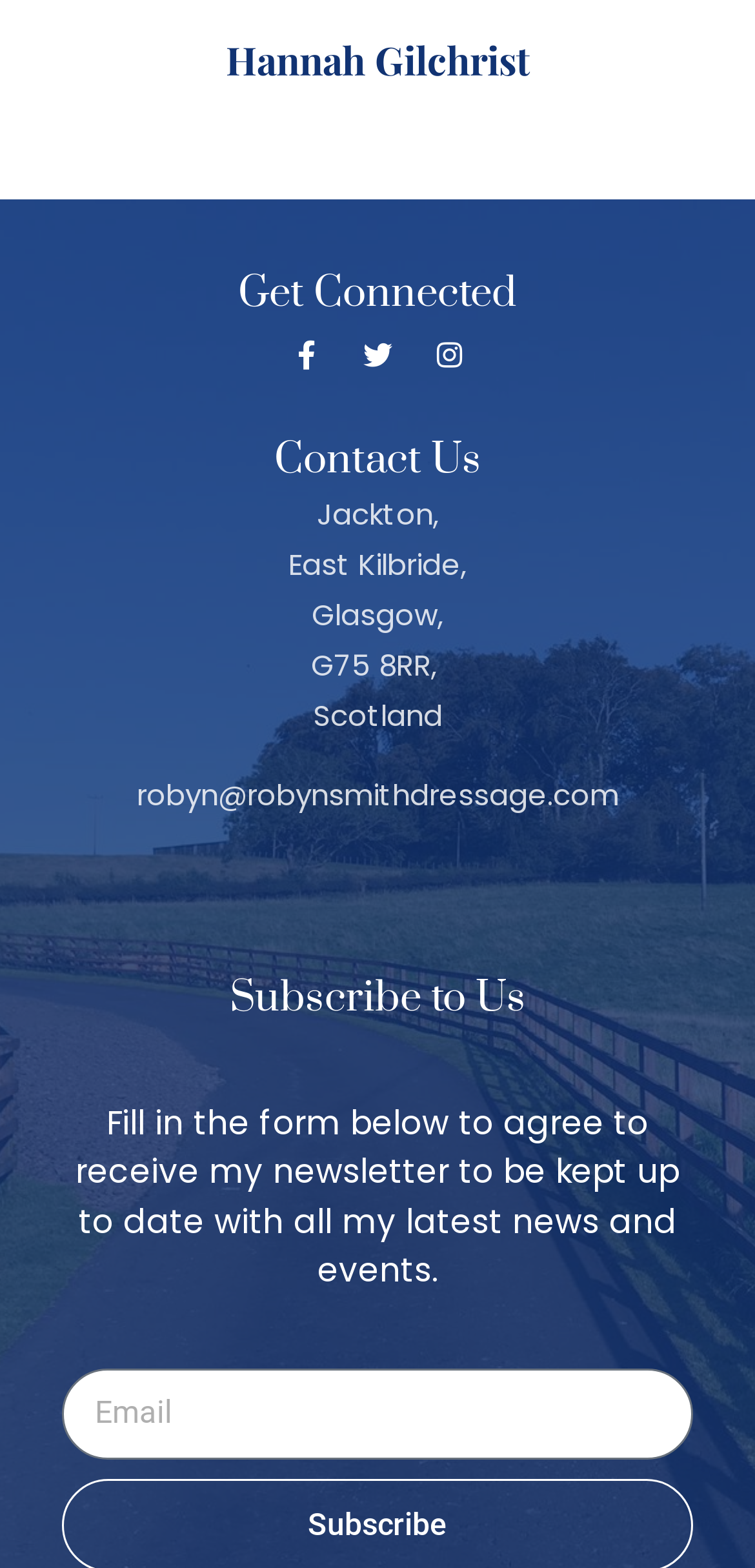Using the element description parent_node: Email name="form_fields[email]" placeholder="Email", predict the bounding box coordinates for the UI element. Provide the coordinates in (top-left x, top-left y, bottom-right x, bottom-right y) format with values ranging from 0 to 1.

[0.082, 0.872, 0.918, 0.93]